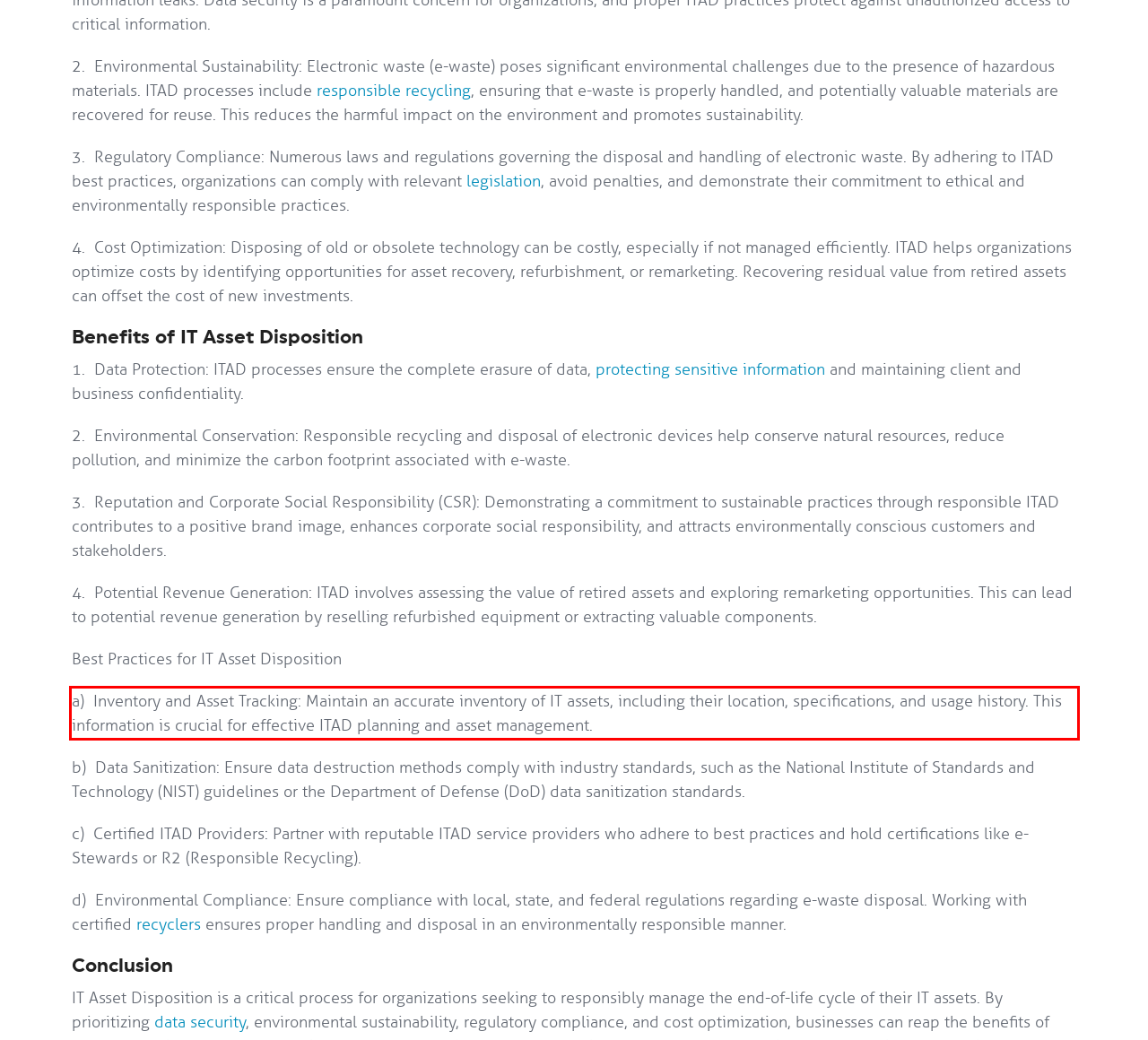Given a screenshot of a webpage containing a red bounding box, perform OCR on the text within this red bounding box and provide the text content.

a) Inventory and Asset Tracking: Maintain an accurate inventory of IT assets, including their location, specifications, and usage history. This information is crucial for effective ITAD planning and asset management.